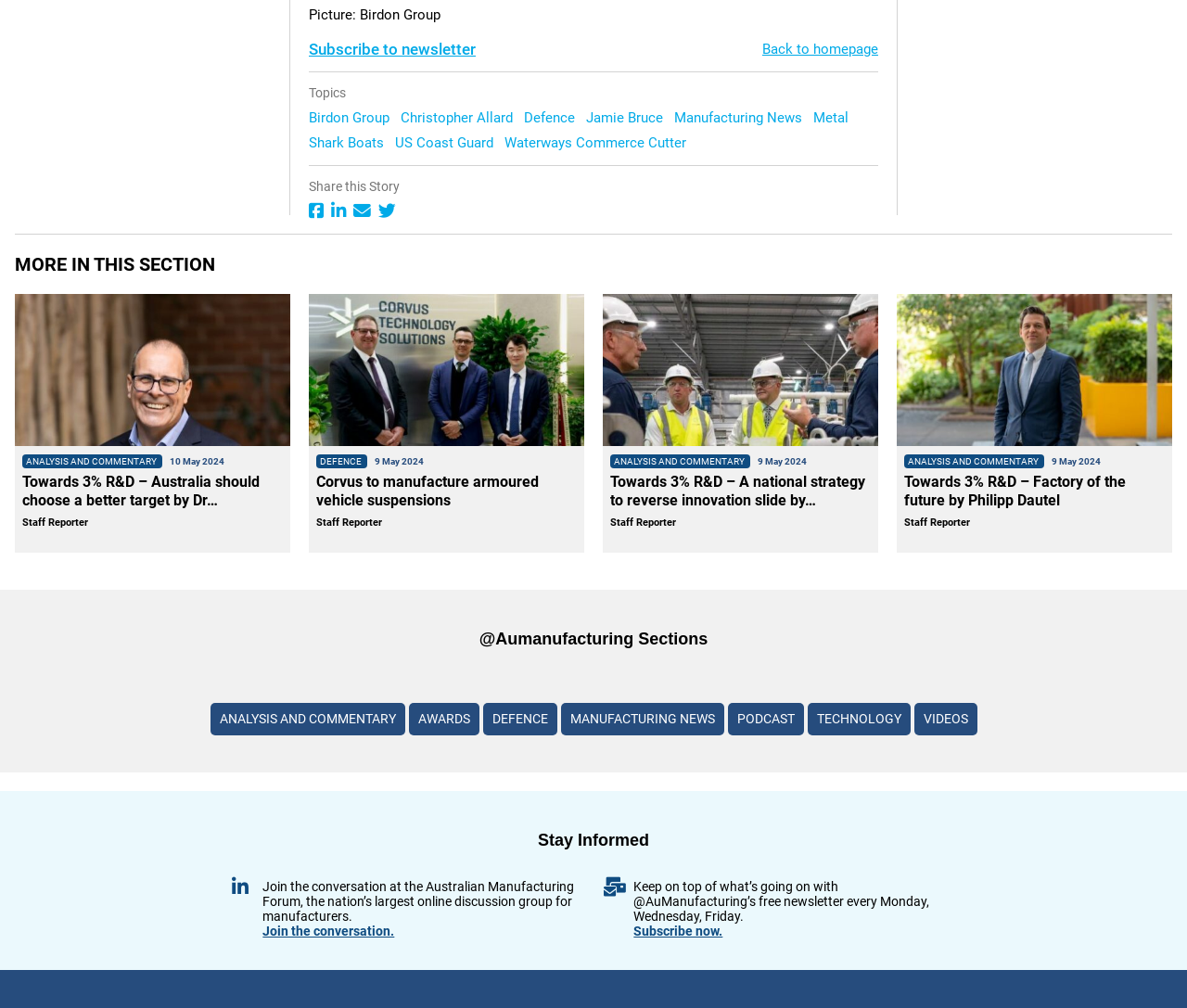Find the bounding box coordinates of the area that needs to be clicked in order to achieve the following instruction: "Share this story". The coordinates should be specified as four float numbers between 0 and 1, i.e., [left, top, right, bottom].

[0.26, 0.174, 0.74, 0.196]